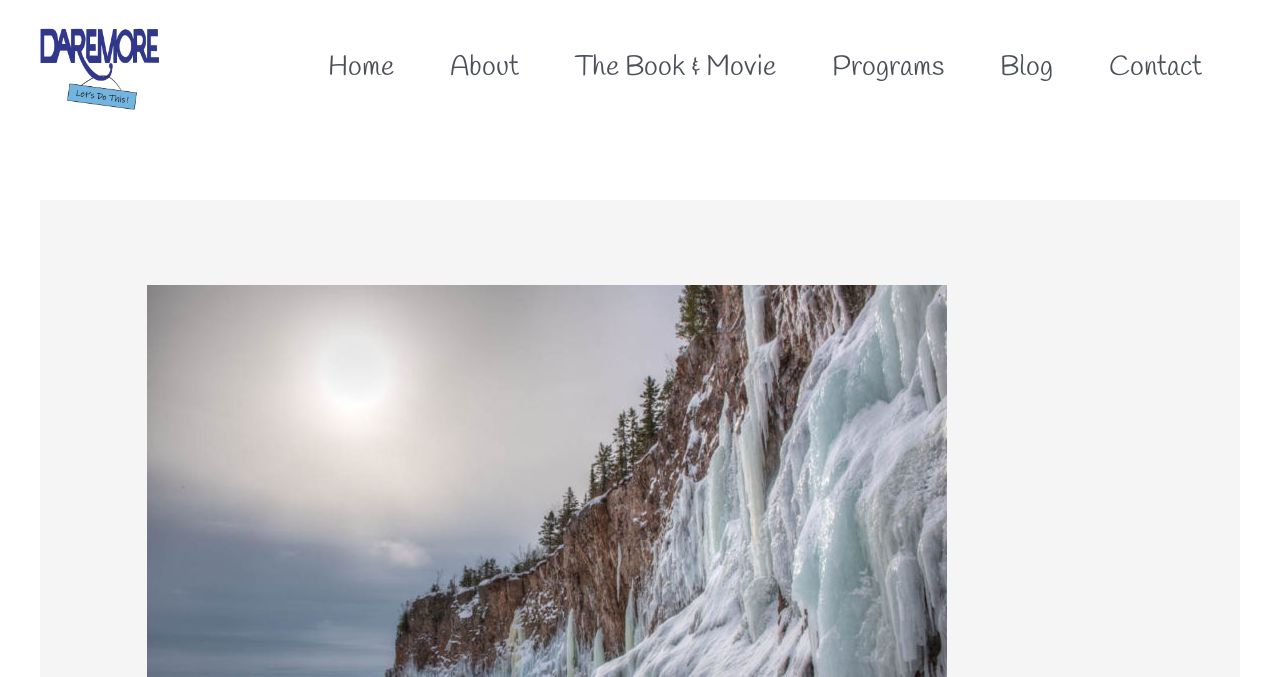Provide the bounding box coordinates of the HTML element described as: "The Book & Movie". The bounding box coordinates should be four float numbers between 0 and 1, i.e., [left, top, right, bottom].

[0.427, 0.048, 0.628, 0.152]